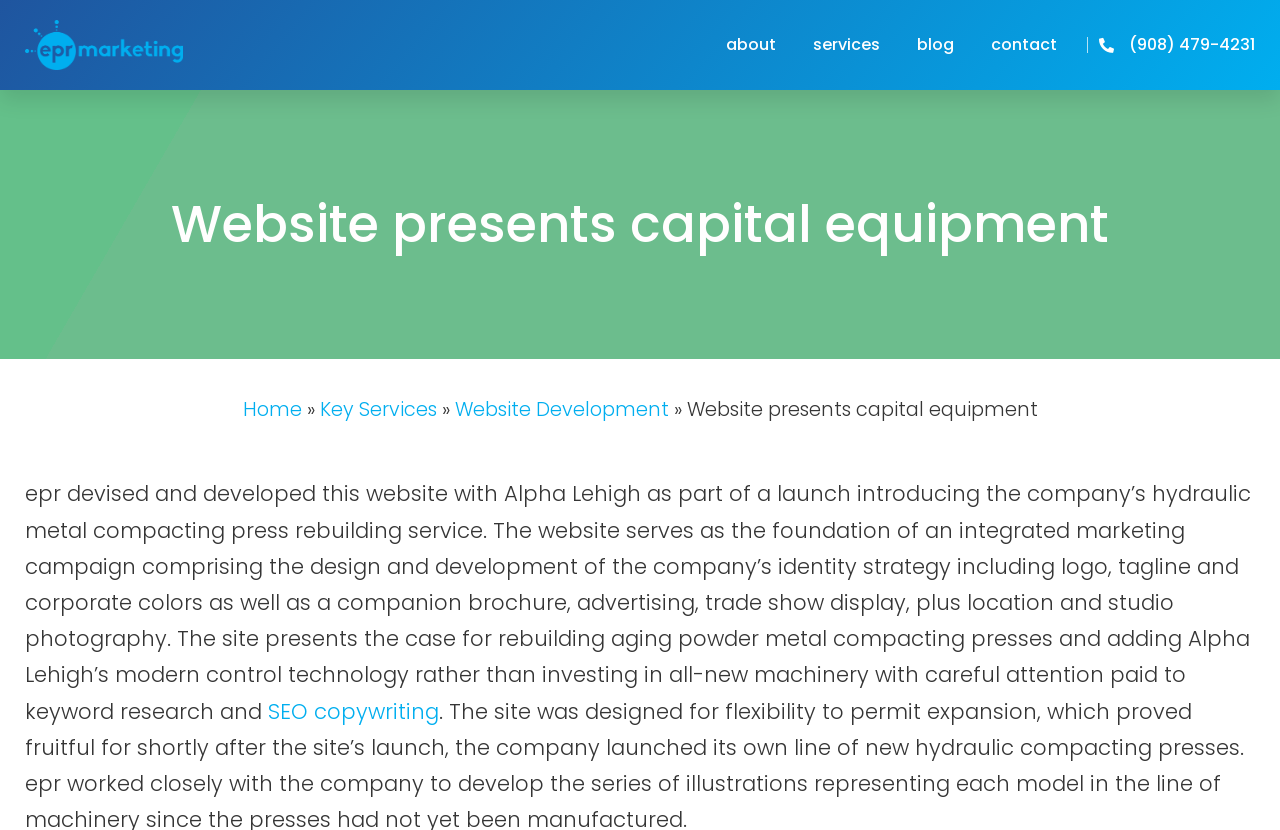Based on the description "Key Services", find the bounding box of the specified UI element.

[0.25, 0.477, 0.341, 0.51]